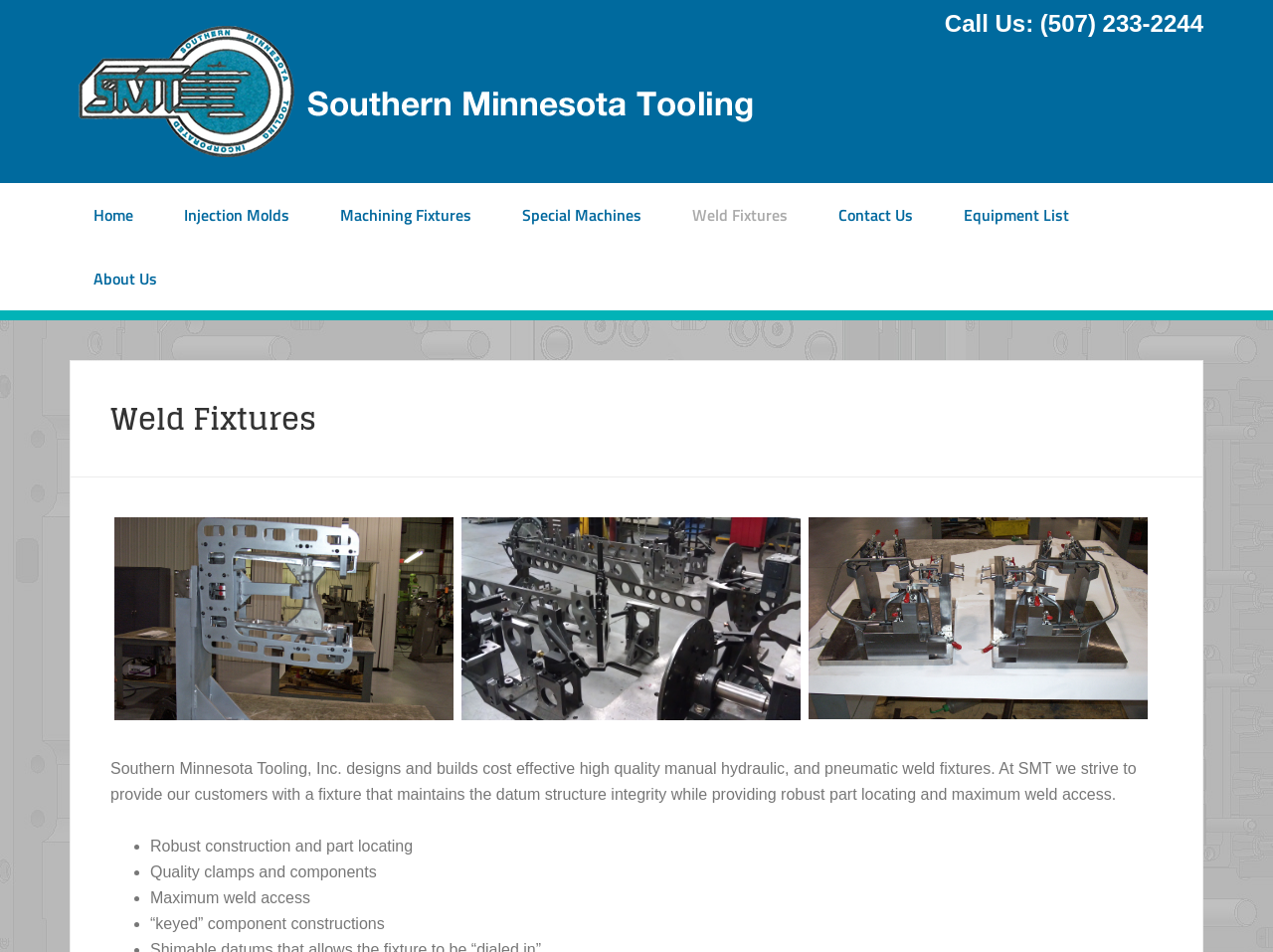Locate the bounding box coordinates of the clickable region to complete the following instruction: "Click the 'Contact Us' link."

[0.64, 0.192, 0.736, 0.259]